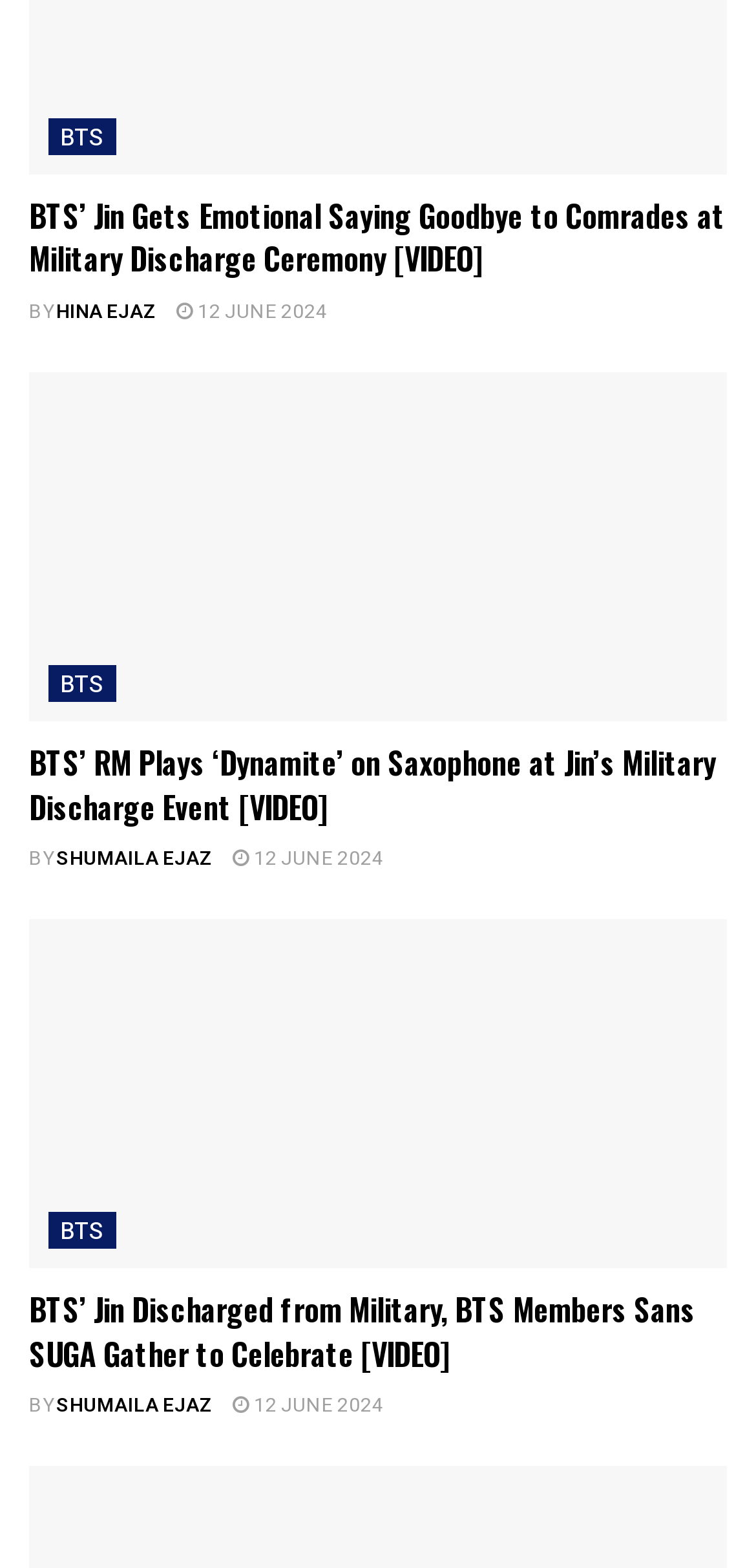Provide a brief response to the question below using a single word or phrase: 
What is the event where RM played 'Dynamite' on saxophone?

Jin's military discharge event